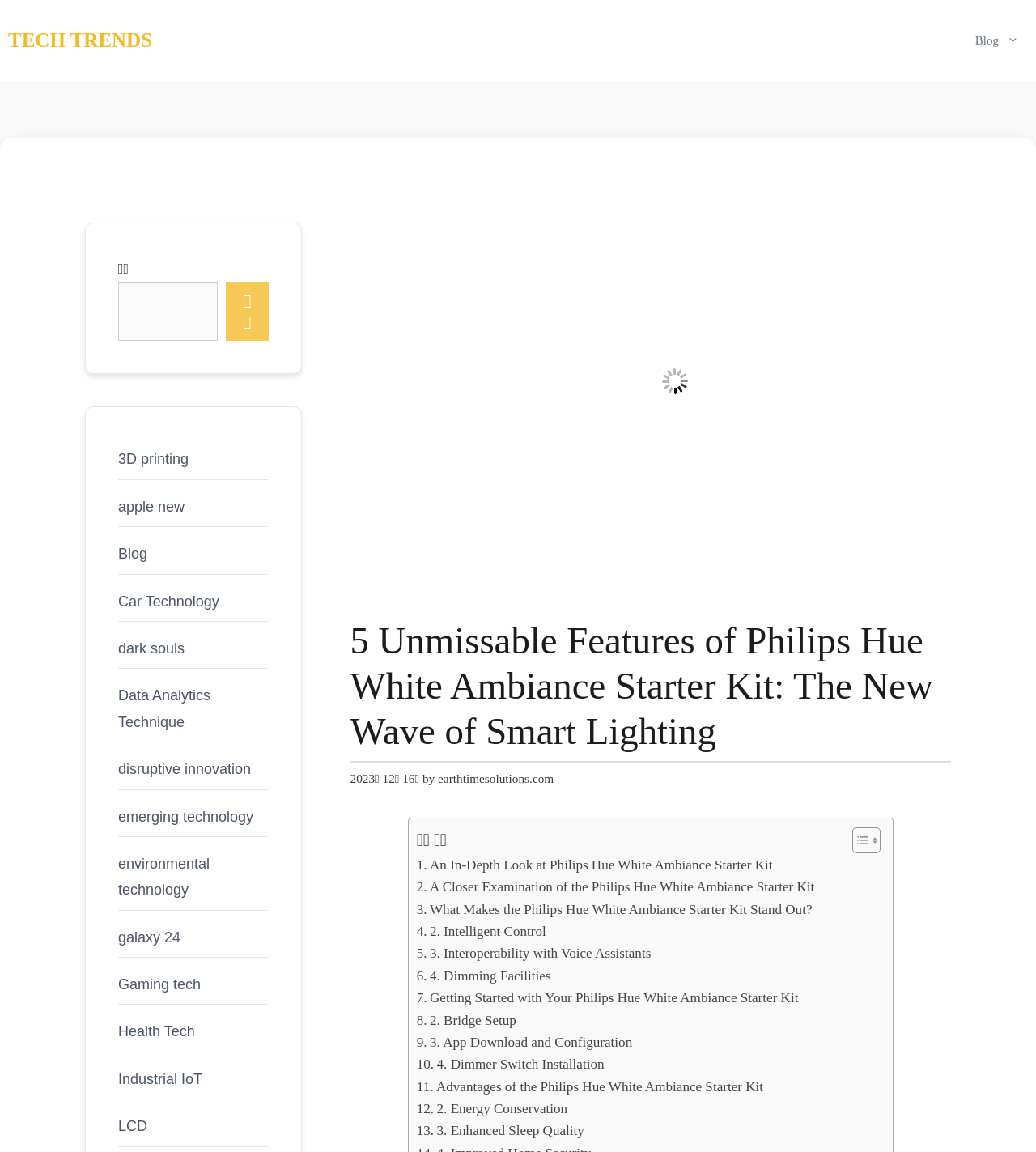Give an extensive and precise description of the webpage.

This webpage is about the Philips Hue White Ambiance Starter Kit, a smart lighting system. At the top, there is a navigation bar with links to "TECH TRENDS" and "Blog". Below the navigation bar, there is a large image with a caption "The Ultimate Guide to Philips Hue White Ambiance Starter Kit: Elevate Your Lighting Experience". 

The main content area is divided into two sections. On the left, there is a table of contents with links to different sections of the article, including "An In-Depth Look at Philips Hue White Ambiance Starter Kit", "A Closer Examination of the Philips Hue White Ambiance Starter Kit", and "Advantages of the Philips Hue White Ambiance Starter Kit". 

On the right, there is a header with the title "5 Unmissable Features of Philips Hue White Ambiance Starter Kit: The New Wave of Smart Lighting" and a timestamp "2023년 12월 16일" (December 16, 2023). Below the header, there is a brief author description with a link to "earthtimesolutions.com". 

Further down, there is a search bar with a search button and a list of links to various technology-related topics, including "3D printing", "apple new", "Car Technology", and "Health Tech".